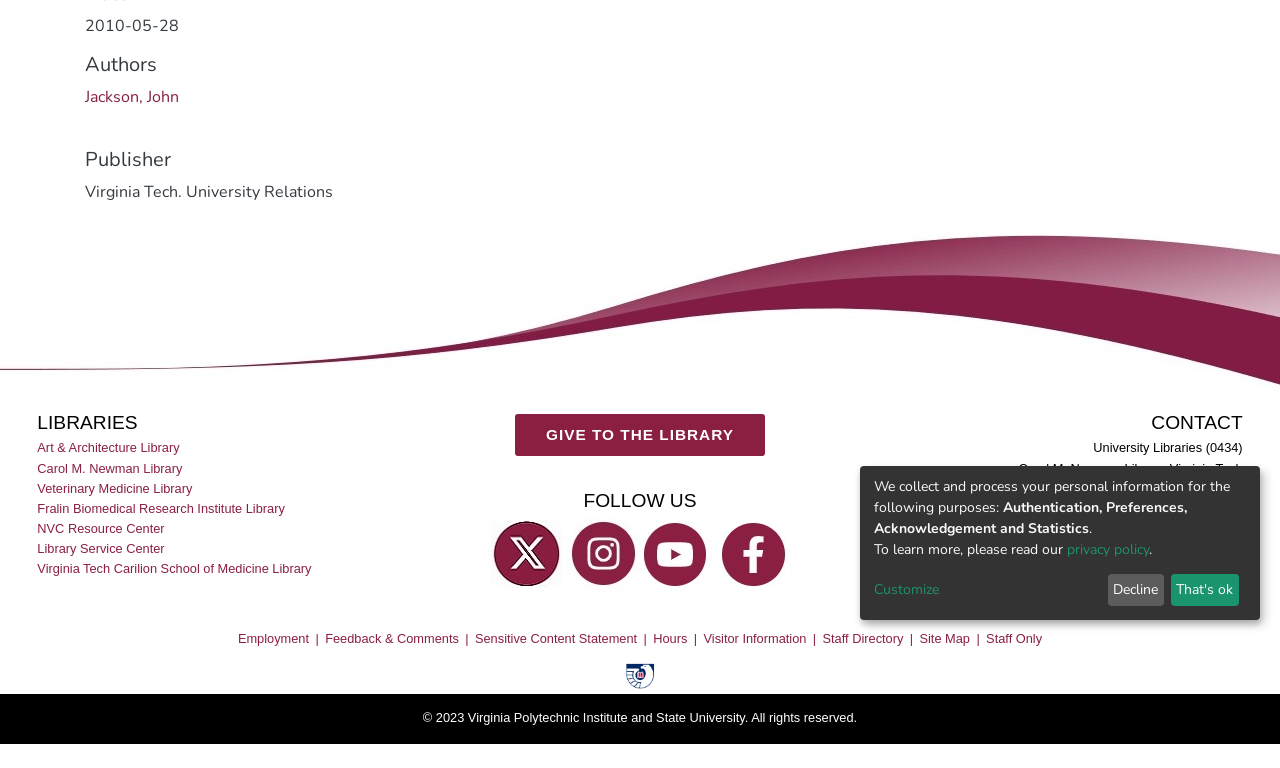Based on the element description: "Carol M. Newman Library", identify the bounding box coordinates for this UI element. The coordinates must be four float numbers between 0 and 1, listed as [left, top, right, bottom].

[0.029, 0.596, 0.144, 0.622]